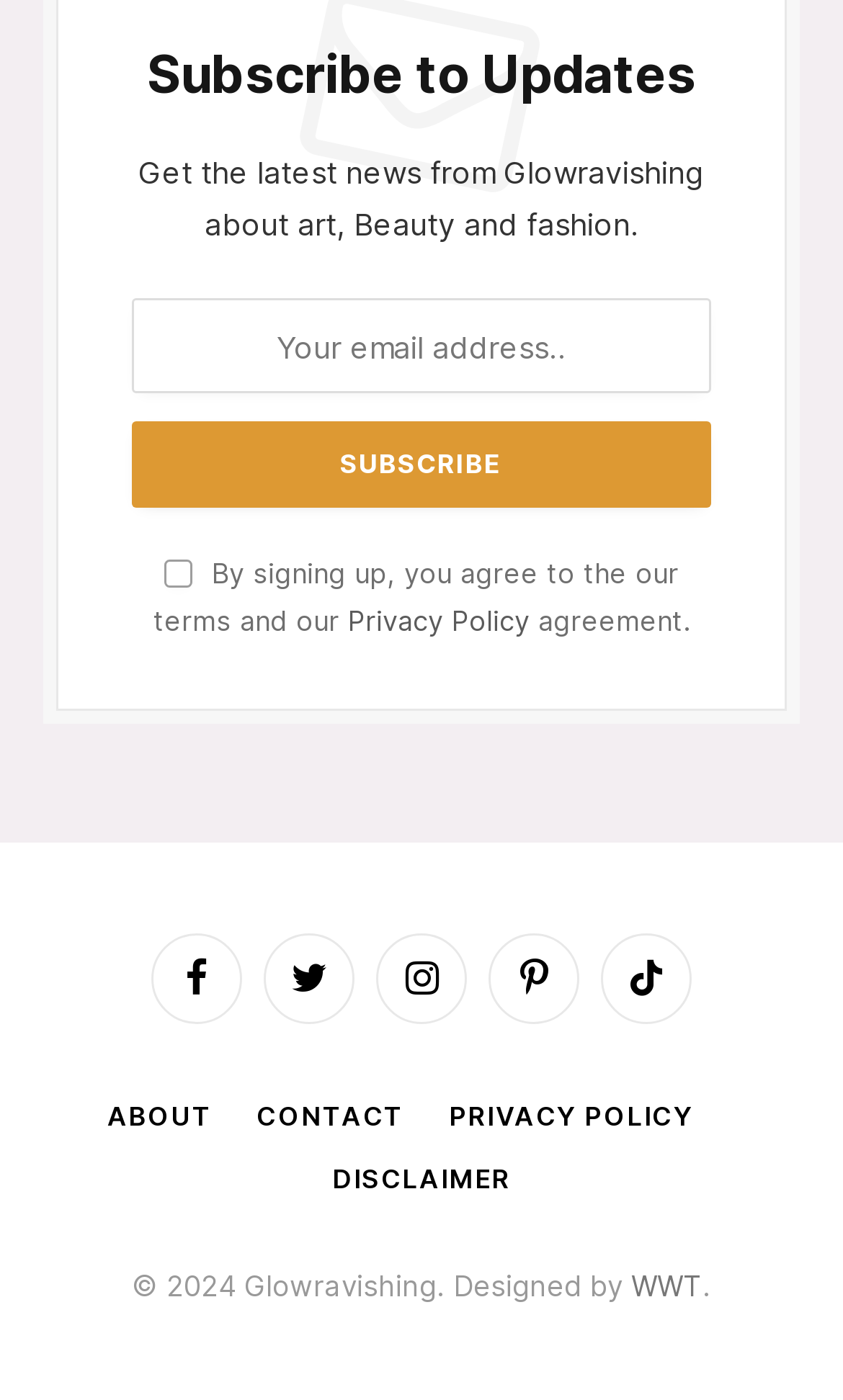Find the bounding box coordinates of the area that needs to be clicked in order to achieve the following instruction: "Agree to terms and privacy policy". The coordinates should be specified as four float numbers between 0 and 1, i.e., [left, top, right, bottom].

[0.195, 0.4, 0.228, 0.42]